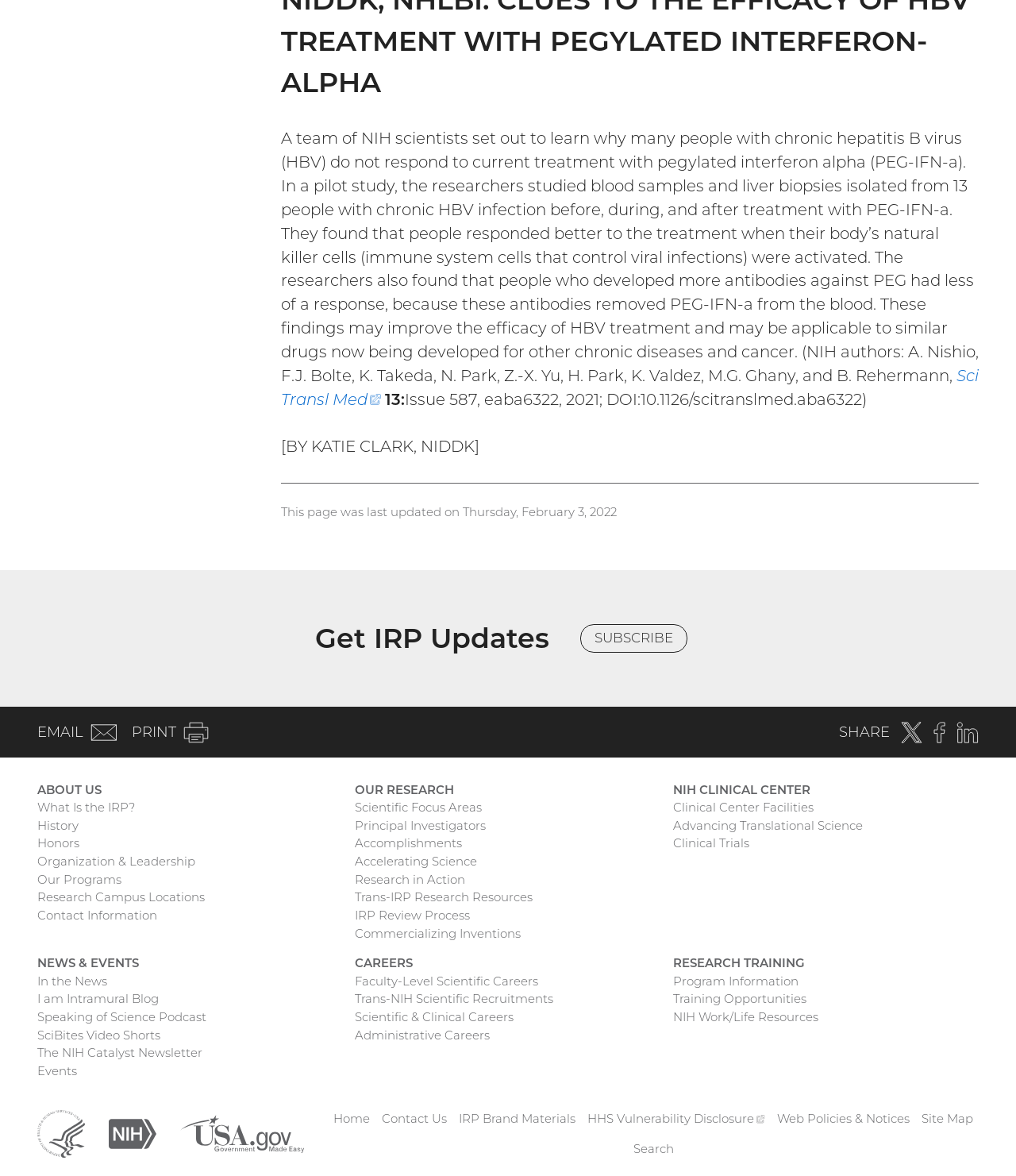How many people were involved in the pilot study?
Offer a detailed and exhaustive answer to the question.

The webpage mentions that the researchers studied blood samples and liver biopsies isolated from 13 people with chronic HBV infection before, during, and after treatment with PEG-IFN-a.